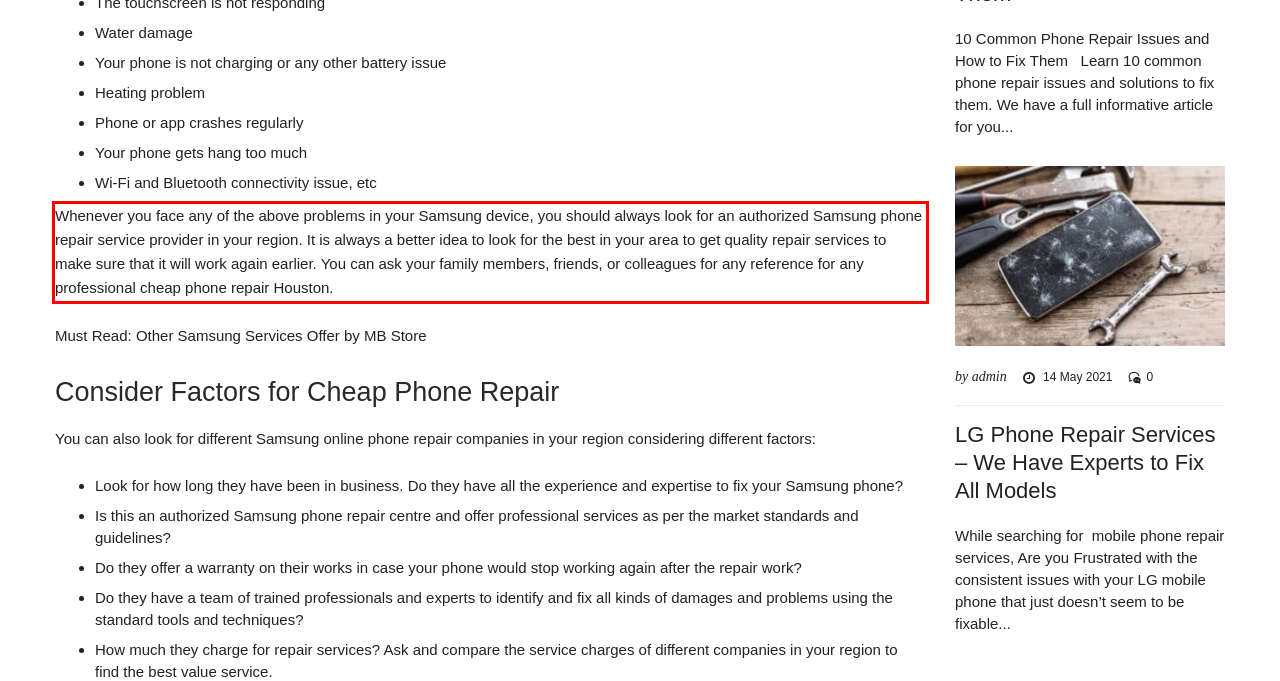You have a screenshot of a webpage where a UI element is enclosed in a red rectangle. Perform OCR to capture the text inside this red rectangle.

Whenever you face any of the above problems in your Samsung device, you should always look for an authorized Samsung phone repair service provider in your region. It is always a better idea to look for the best in your area to get quality repair services to make sure that it will work again earlier. You can ask your family members, friends, or colleagues for any reference for any professional cheap phone repair Houston.